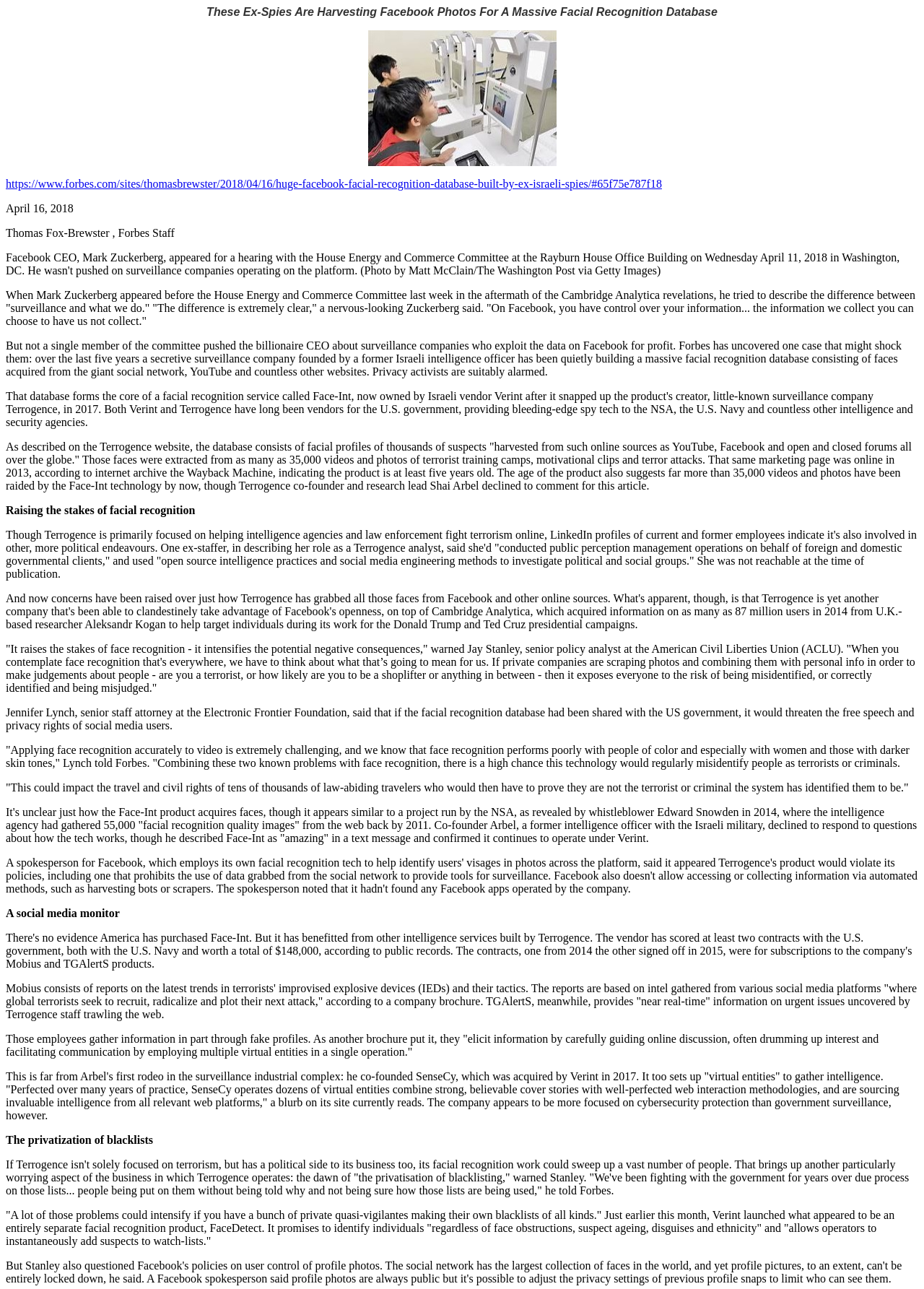Detail the various sections and features of the webpage.

This webpage appears to be a news article discussing the use of facial recognition technology by a secretive surveillance company founded by a former Israeli intelligence officer. The article's title, "These Ex-Spies Are Harvesting Facebook Photos For A Massive Facial Recognition Database", is prominently displayed at the top of the page, accompanied by an image.

Below the title, there is a link to the article's source, followed by the date "April 16, 2018" and the author's name, "Thomas Fox-Brewster, Forbes Staff". The main content of the article is divided into several paragraphs, each discussing different aspects of the facial recognition technology and its implications.

The article begins by quoting Mark Zuckerberg's statement about the difference between "surveillance and what we do" on Facebook, and then proceeds to describe the surveillance company's activities, including the harvesting of faces from Facebook, YouTube, and other websites. The company's database is said to consist of facial profiles of thousands of suspects, extracted from videos and photos of terrorist training camps, motivational clips, and terror attacks.

The article also quotes privacy activists and experts, who express concerns about the potential negative consequences of facial recognition technology, including misidentification, misjudgment, and the threat to free speech and privacy rights. Additionally, the article mentions the company's involvement in other, more political endeavors, such as public perception management operations and social media engineering methods.

There are several subheadings throughout the article, including "Raising the stakes of facial recognition", "A social media monitor", and "The privatization of blacklists". These subheadings break up the content into smaller sections, each focusing on a specific aspect of the facial recognition technology and its implications.

Overall, the webpage is densely packed with text, with minimal whitespace and no clear separation between sections. The image at the top of the page is the only visual element, aside from the text.